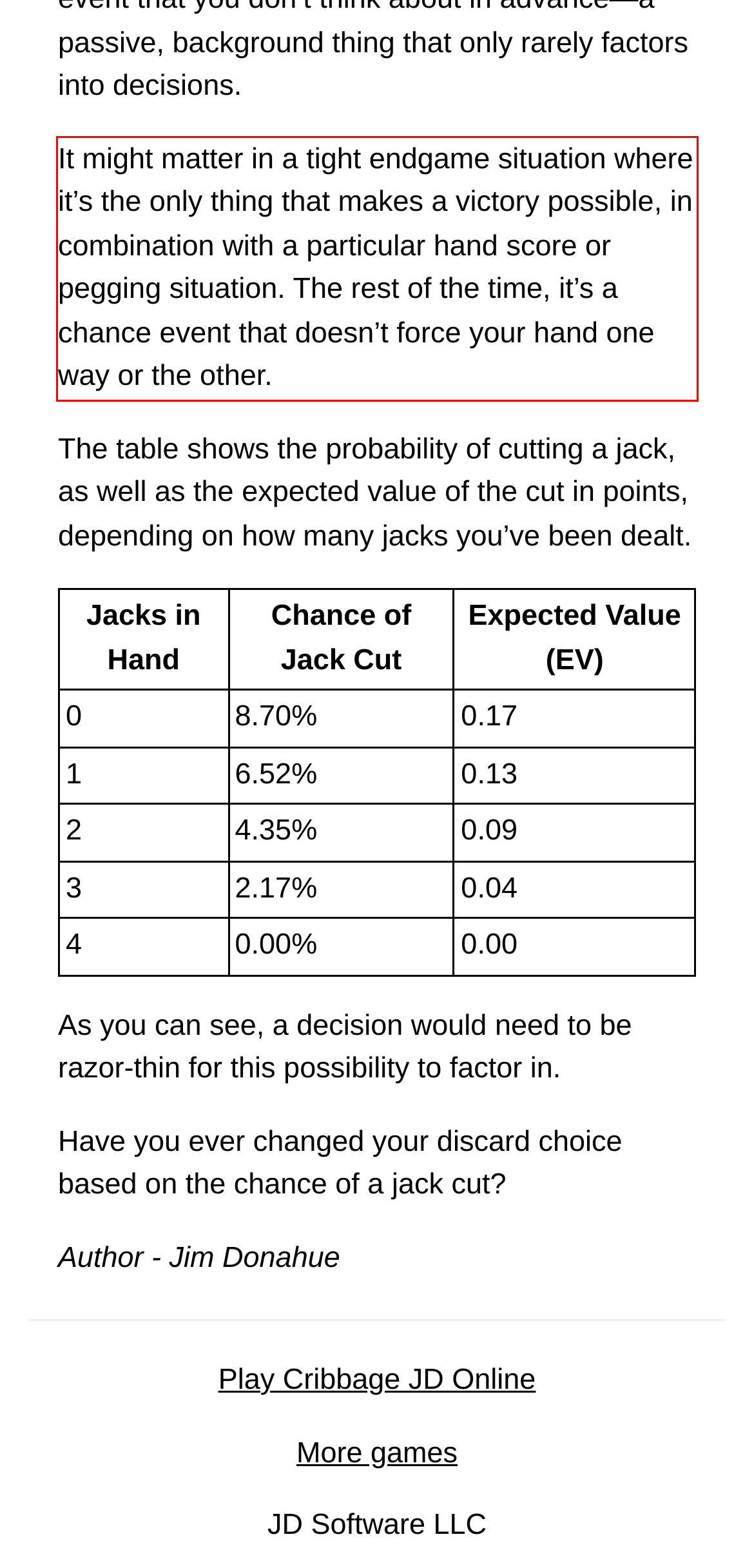Please perform OCR on the text content within the red bounding box that is highlighted in the provided webpage screenshot.

It might matter in a tight endgame situation where it’s the only thing that makes a victory possible, in combination with a particular hand score or pegging situation. The rest of the time, it’s a chance event that doesn’t force your hand one way or the other.